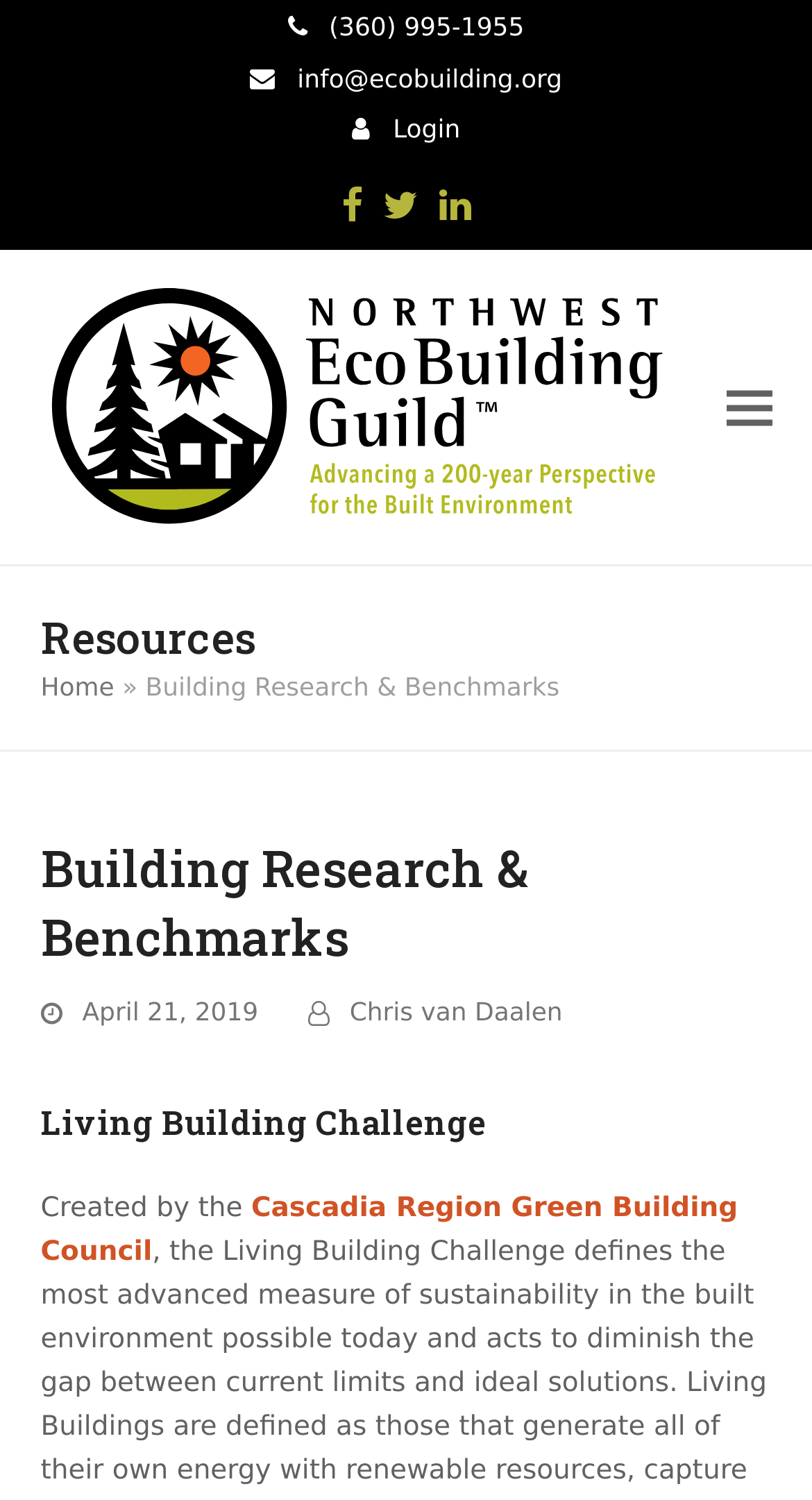Describe every aspect of the webpage in a detailed manner.

The webpage is about the Northwest Ecobuilding Guild, specifically the Building Research & Benchmarks section. At the top, there is a header with the organization's name and a logo. Below the header, there are social media links to Facebook, Twitter, and LinkedIn. 

On the top right, there is a phone number and an email address. Next to them, there is a "Login" button. 

The main content of the page is divided into sections. The first section has a heading "Building Research & Benchmarks" and a subheading "Living Building Challenge". The subheading is a link that leads to more information about the Living Building Challenge. Below the subheading, there is a description that starts with "Created by the Cascadia Region Green Building Council". 

On the top left, there is a navigation menu that shows the current location as "Home » Building Research & Benchmarks". There is also a "Toggle mobile menu" button on the top right. 

At the bottom of the page, there is a timestamp showing the date "April 21, 2019" and an author's name "Chris van Daalen".